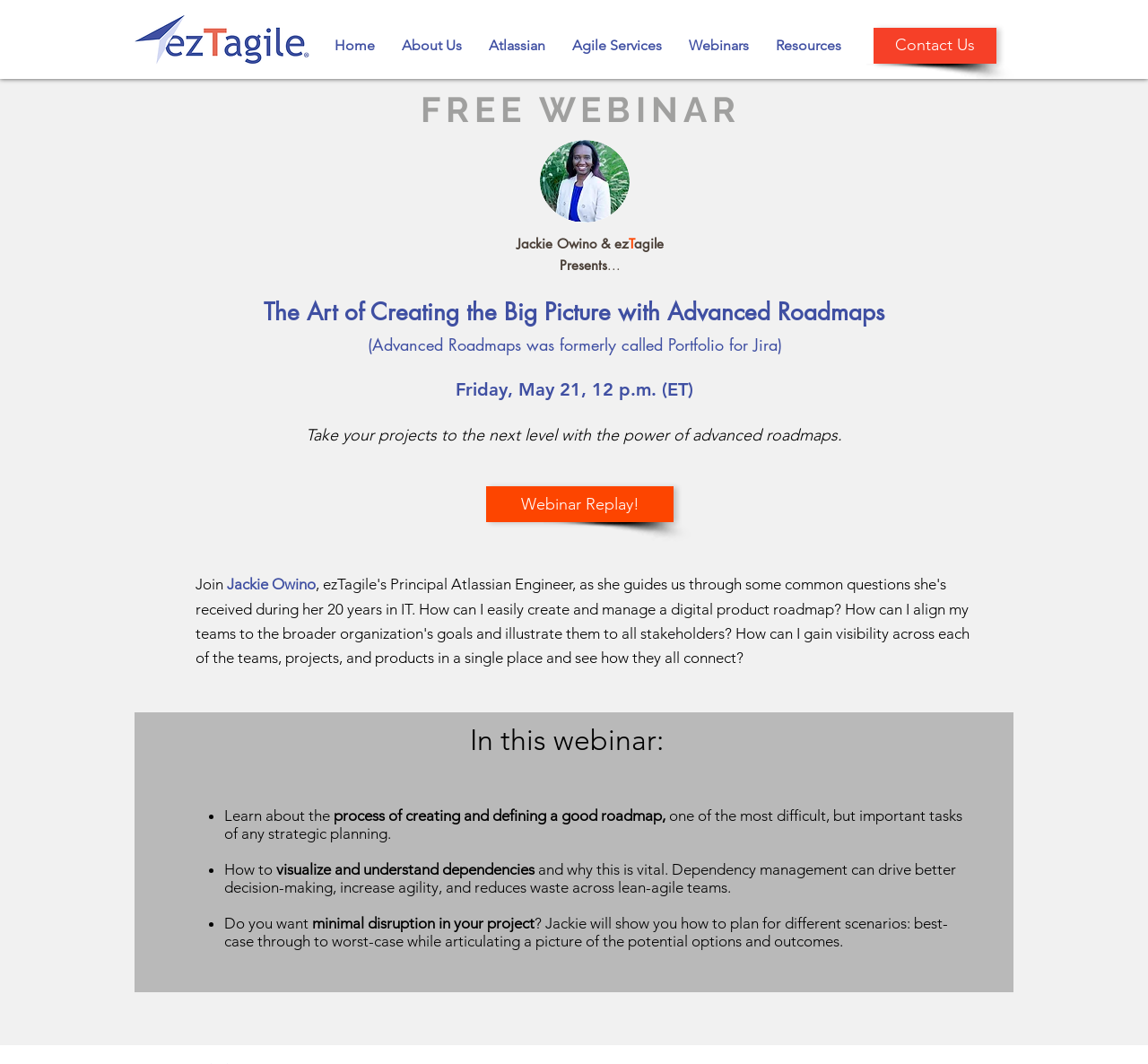What is the purpose of the webinar?
Please provide a comprehensive and detailed answer to the question.

I inferred this from the StaticText elements with the text 'Learn about the process of creating and defining a good roadmap...' which is a key takeaway from the webinar, indicating the purpose of the webinar.